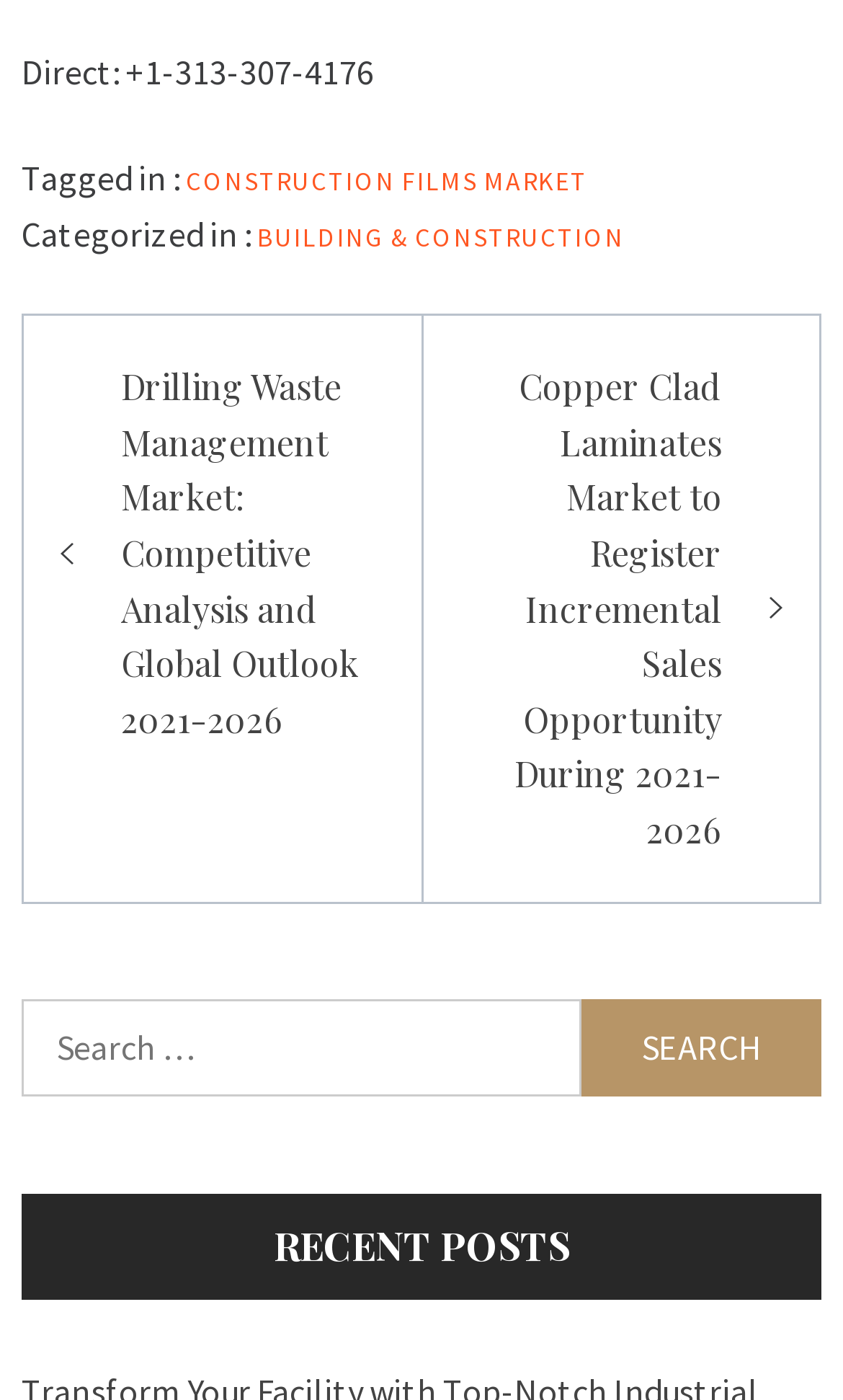Provide the bounding box coordinates of the UI element this sentence describes: "parent_node: Search for: value="Search"".

[0.69, 0.713, 0.974, 0.783]